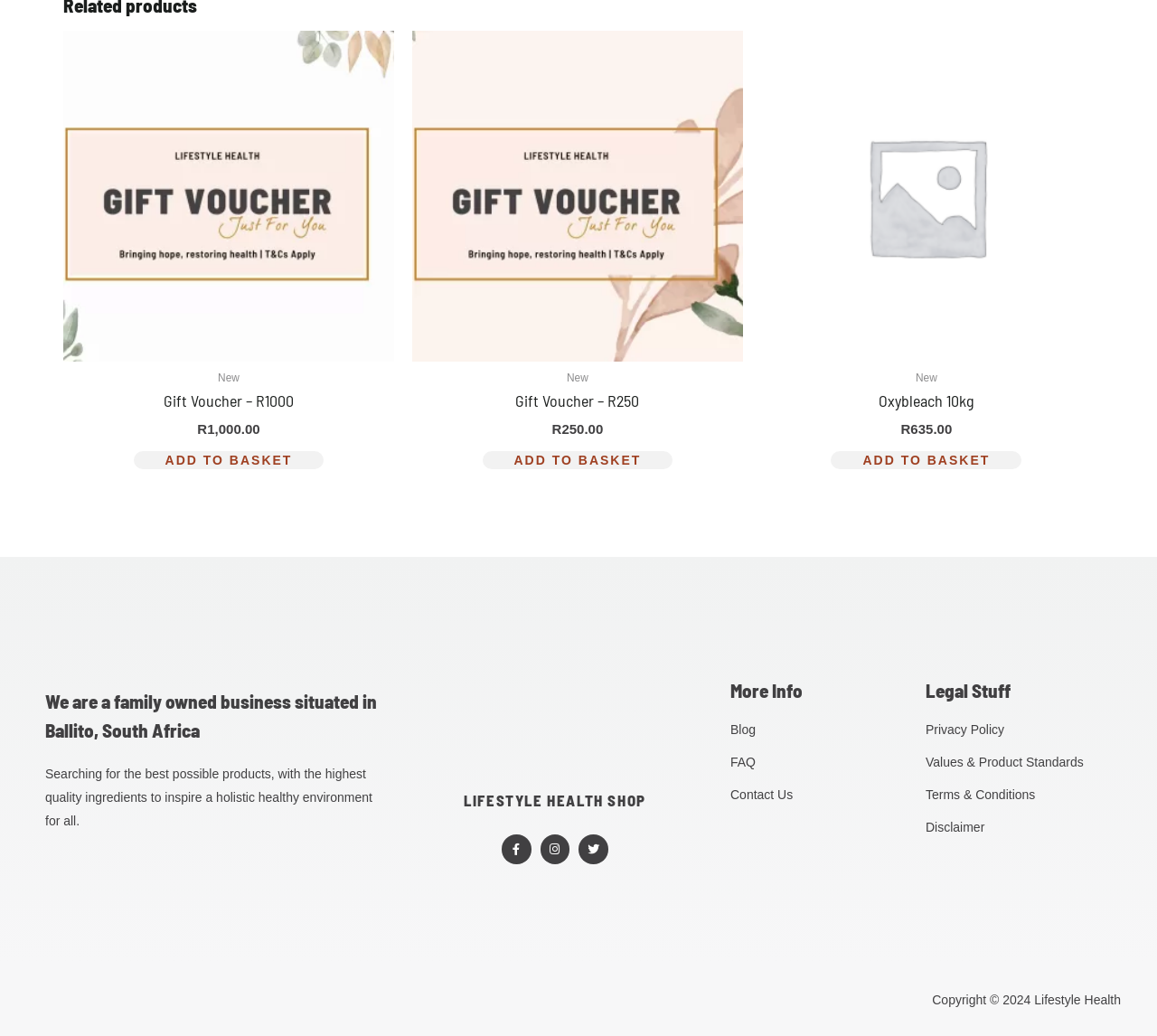What is the price of Oxybleach 10kg?
Please elaborate on the answer to the question with detailed information.

I found the link 'Oxybleach 10kg' and its corresponding price text 'R635.00', so the price of Oxybleach 10kg is R635.00.